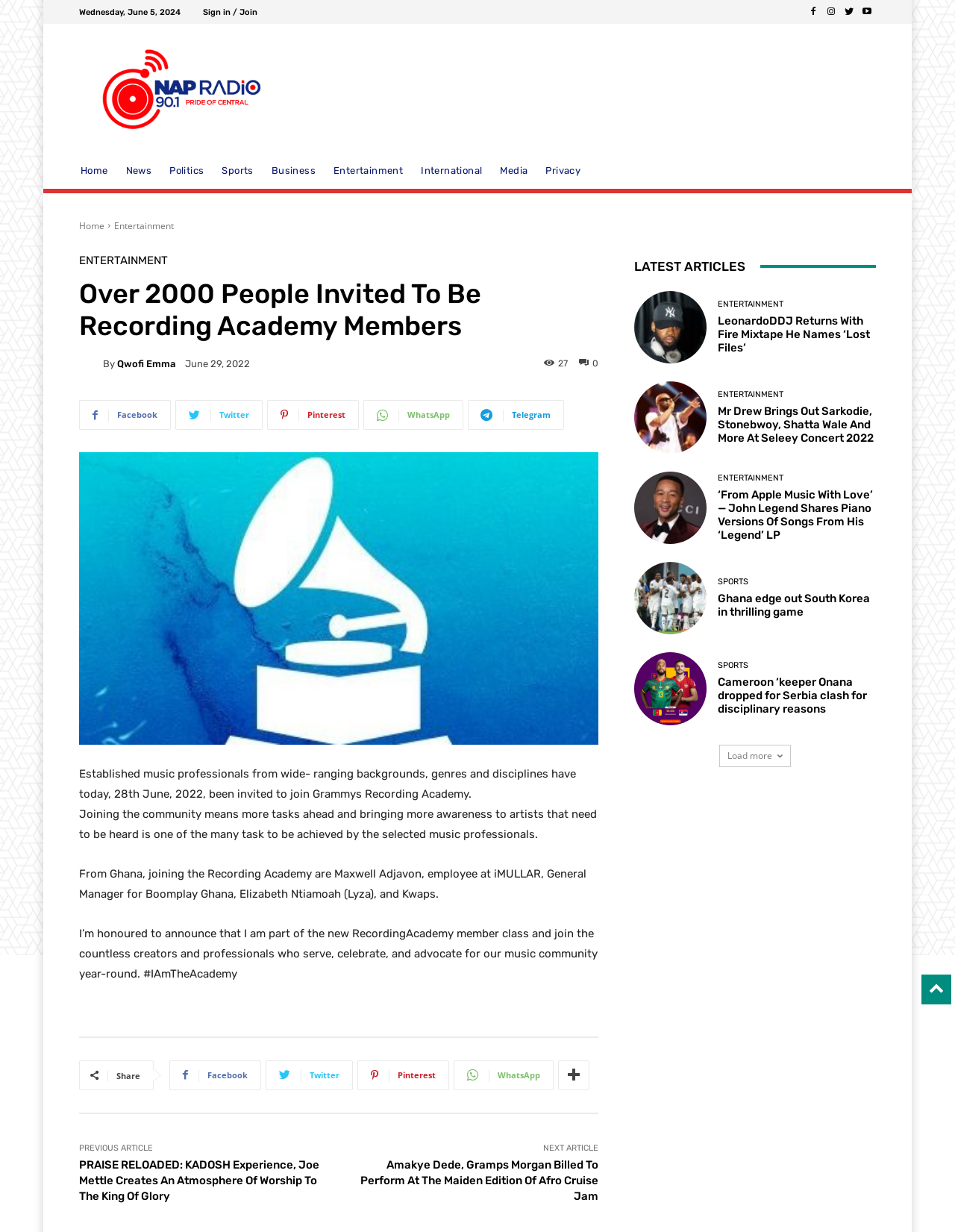Provide a brief response to the question below using a single word or phrase: 
How many people were invited to join the Recording Academy?

Over 2000